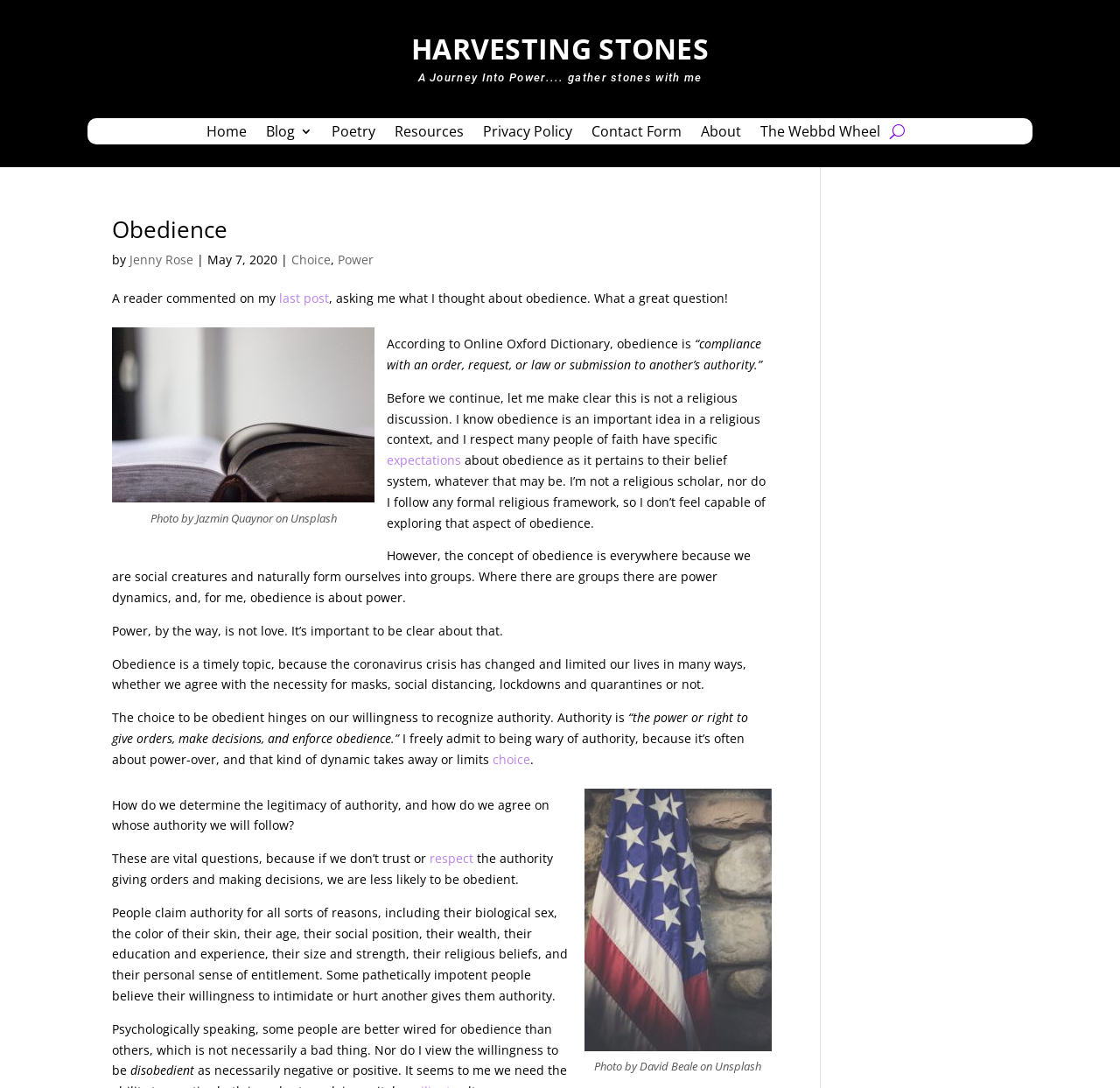Please find the bounding box coordinates of the clickable region needed to complete the following instruction: "Click the 'About' link". The bounding box coordinates must consist of four float numbers between 0 and 1, i.e., [left, top, right, bottom].

[0.625, 0.115, 0.661, 0.133]